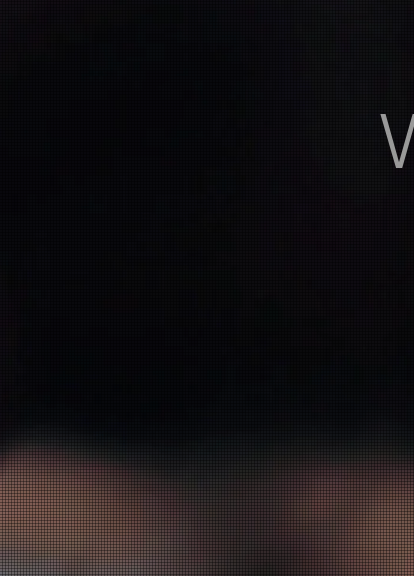Describe all the elements in the image extensively.

The image showcases the "Gloucester Beach House," a project by DSA Architects. This representation highlights the aesthetic and architectural details of the beach house, emphasizing its complete renovation while preserving the charm that harks back to the 1940s. The focus of the design blends modern updates with historical elements, showcasing a harmonious living space that pays homage to its roots. The background is predominantly dark, perhaps symbolizing the tranquil coastal environment or the elegance of the design. This image encapsulates the essence of what makes this residence unique, inviting viewers to appreciate both the transformation and the nostalgic elements inherent to the home.